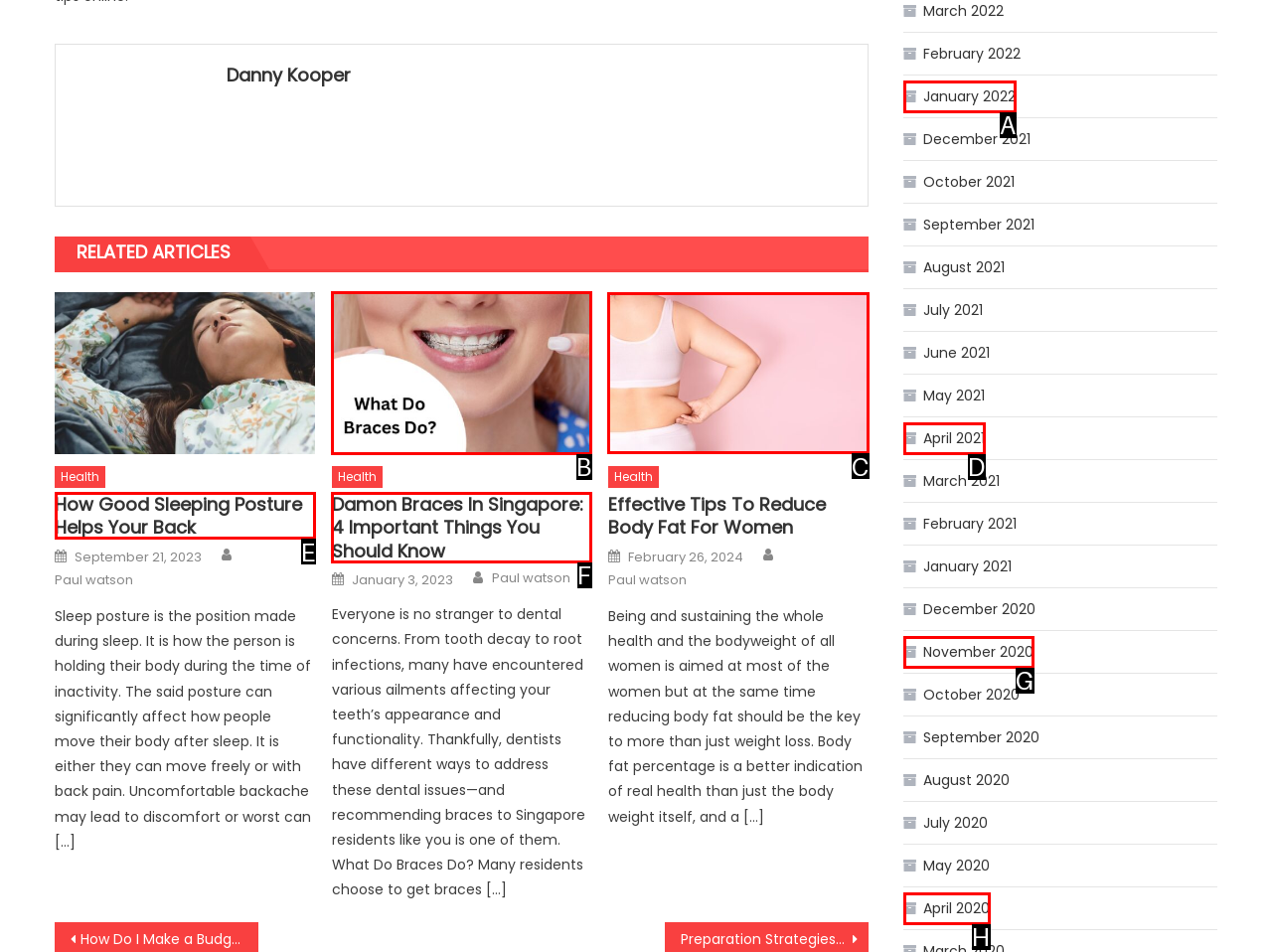Indicate the letter of the UI element that should be clicked to accomplish the task: Check the 'Effective Tips To Reduce Body Fat For Women' article. Answer with the letter only.

C